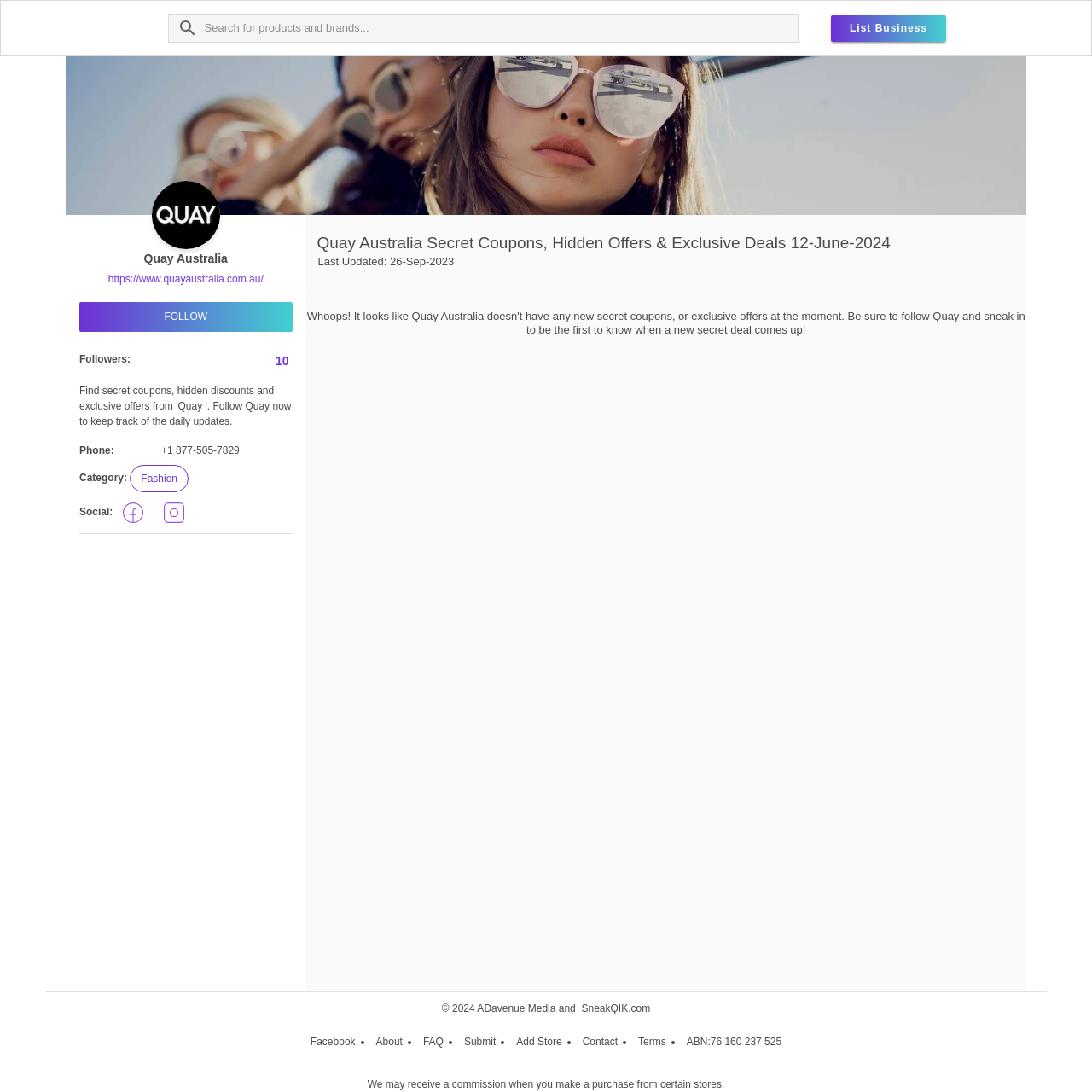What is the category of Quay Australia?
Based on the screenshot, answer the question with a single word or phrase.

Fashion